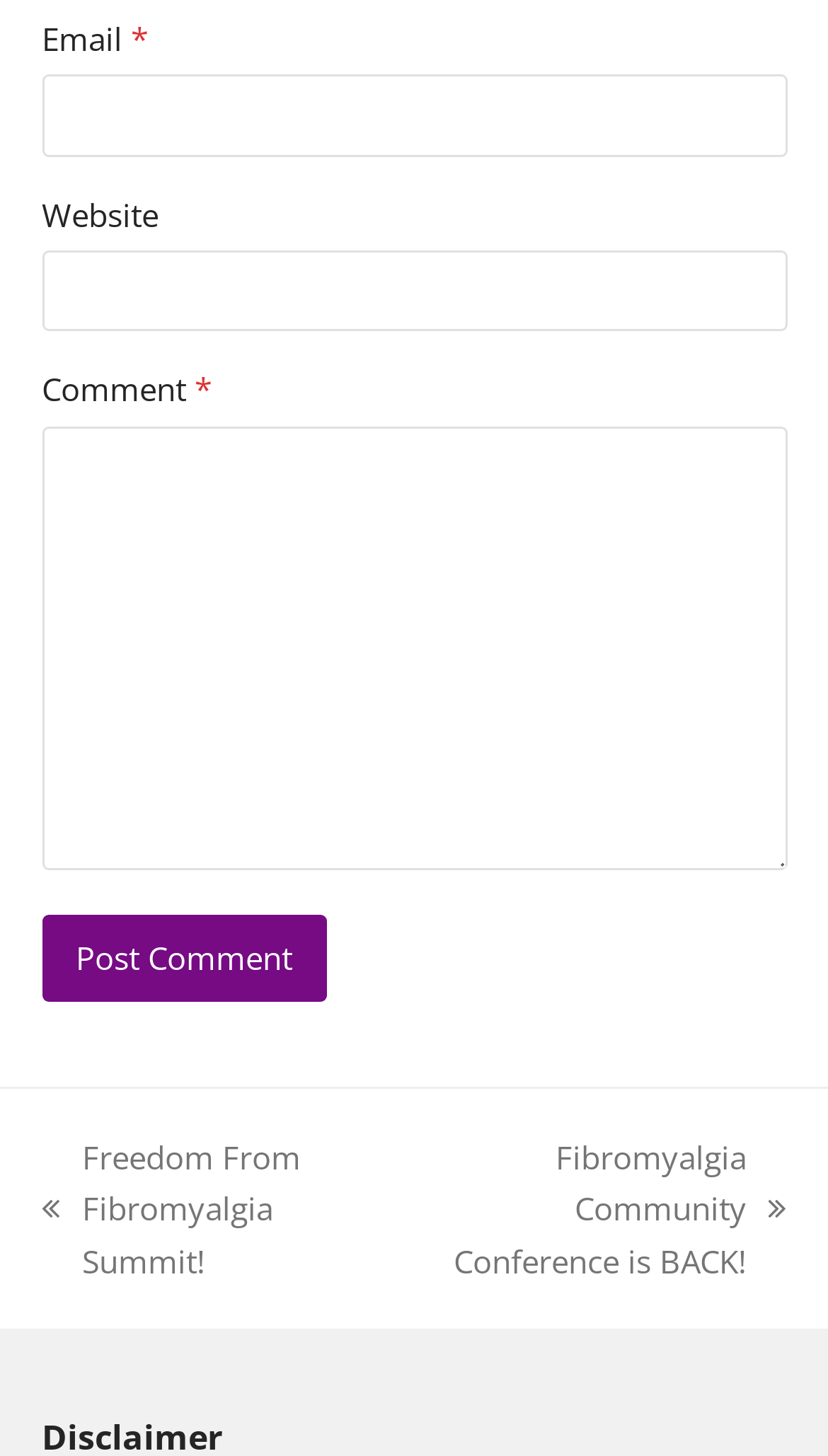Reply to the question with a brief word or phrase: How many links are there at the bottom?

2